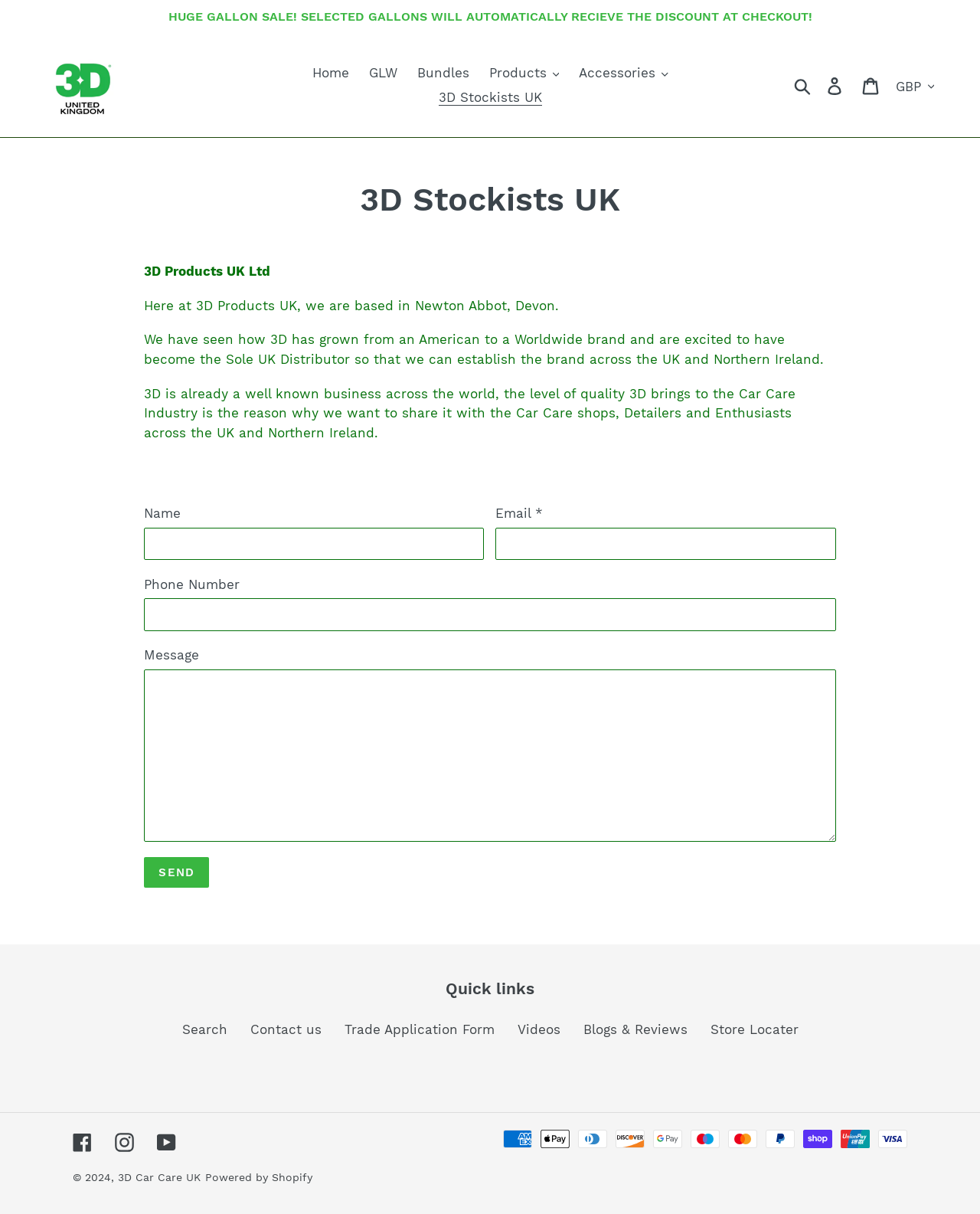Highlight the bounding box coordinates of the element that should be clicked to carry out the following instruction: "Click the '3D Car Care UK' link". The coordinates must be given as four float numbers ranging from 0 to 1, i.e., [left, top, right, bottom].

[0.043, 0.037, 0.125, 0.103]